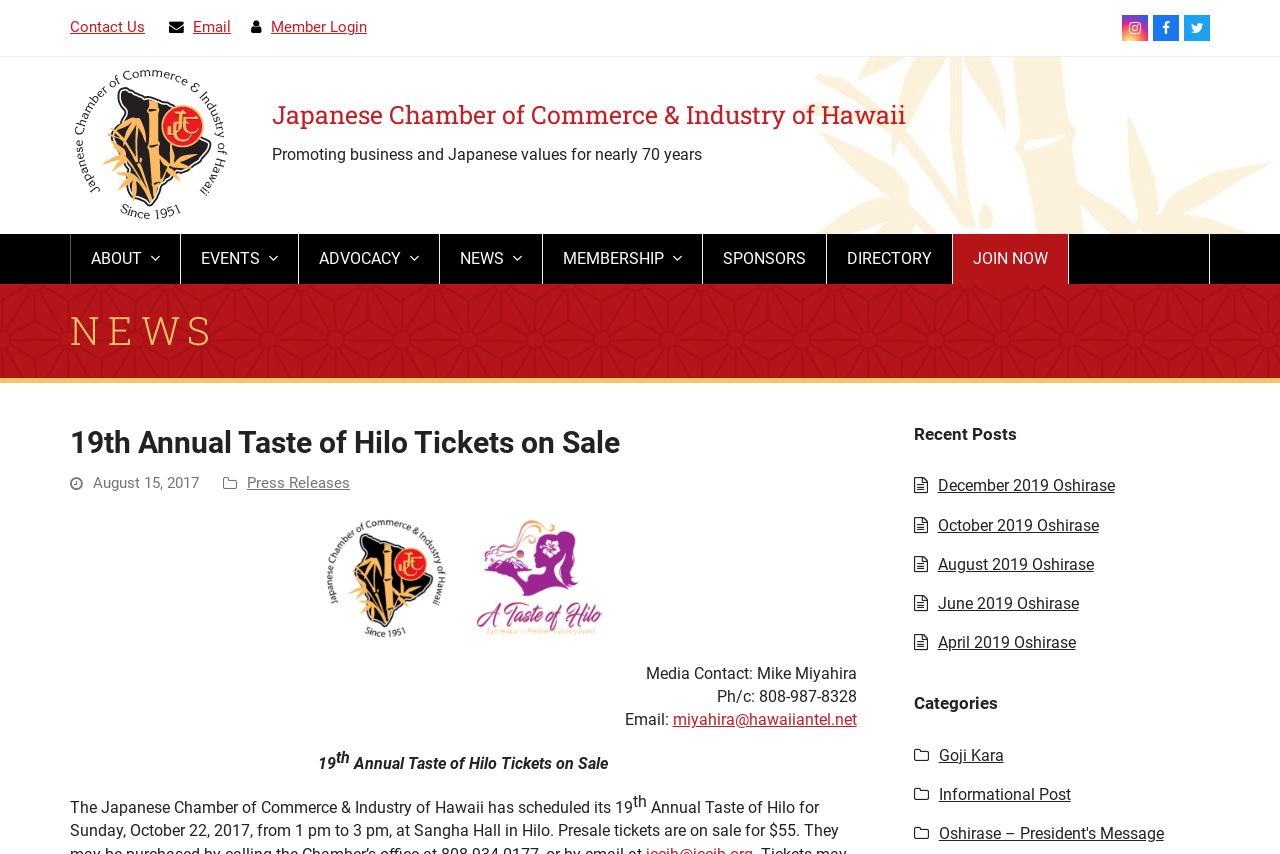What is the headline of the webpage?

19th Annual Taste of Hilo Tickets on Sale